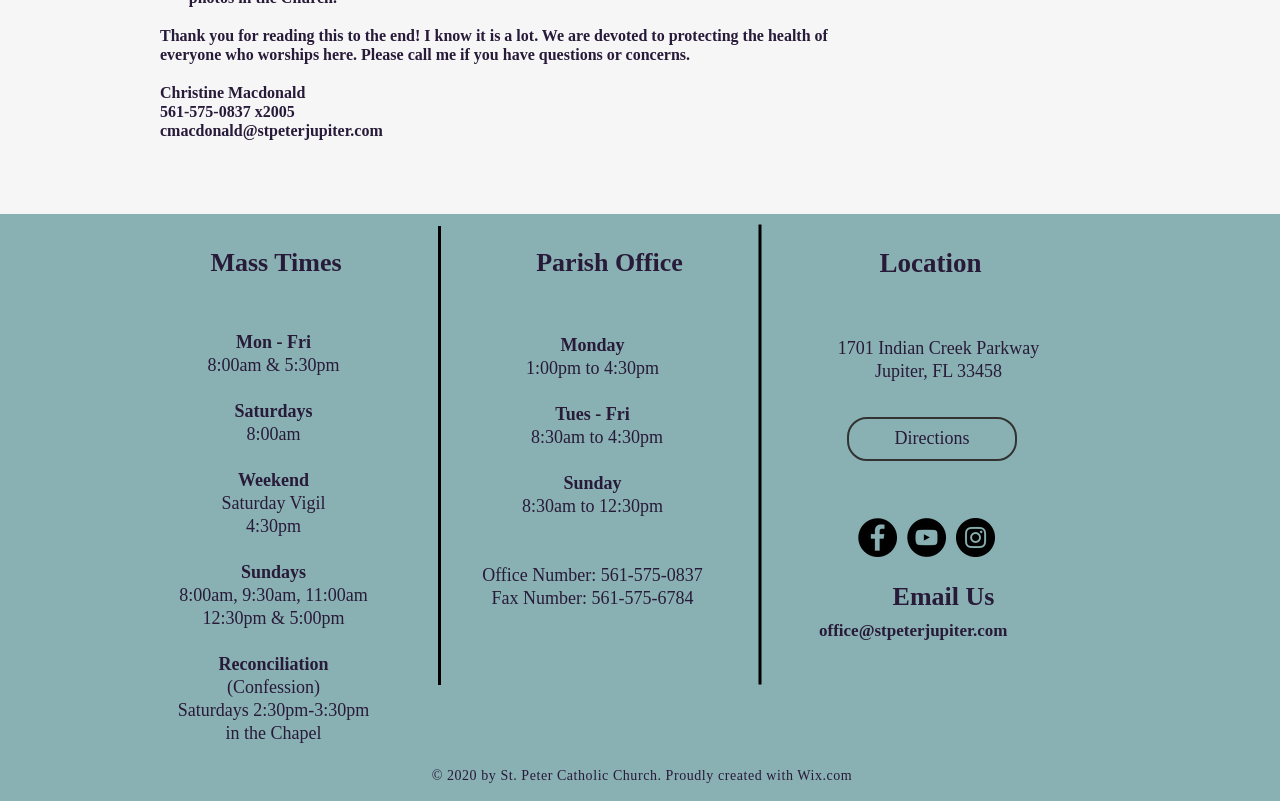Find the bounding box coordinates corresponding to the UI element with the description: "Email Us". The coordinates should be formatted as [left, top, right, bottom], with values as floats between 0 and 1.

[0.697, 0.725, 0.777, 0.764]